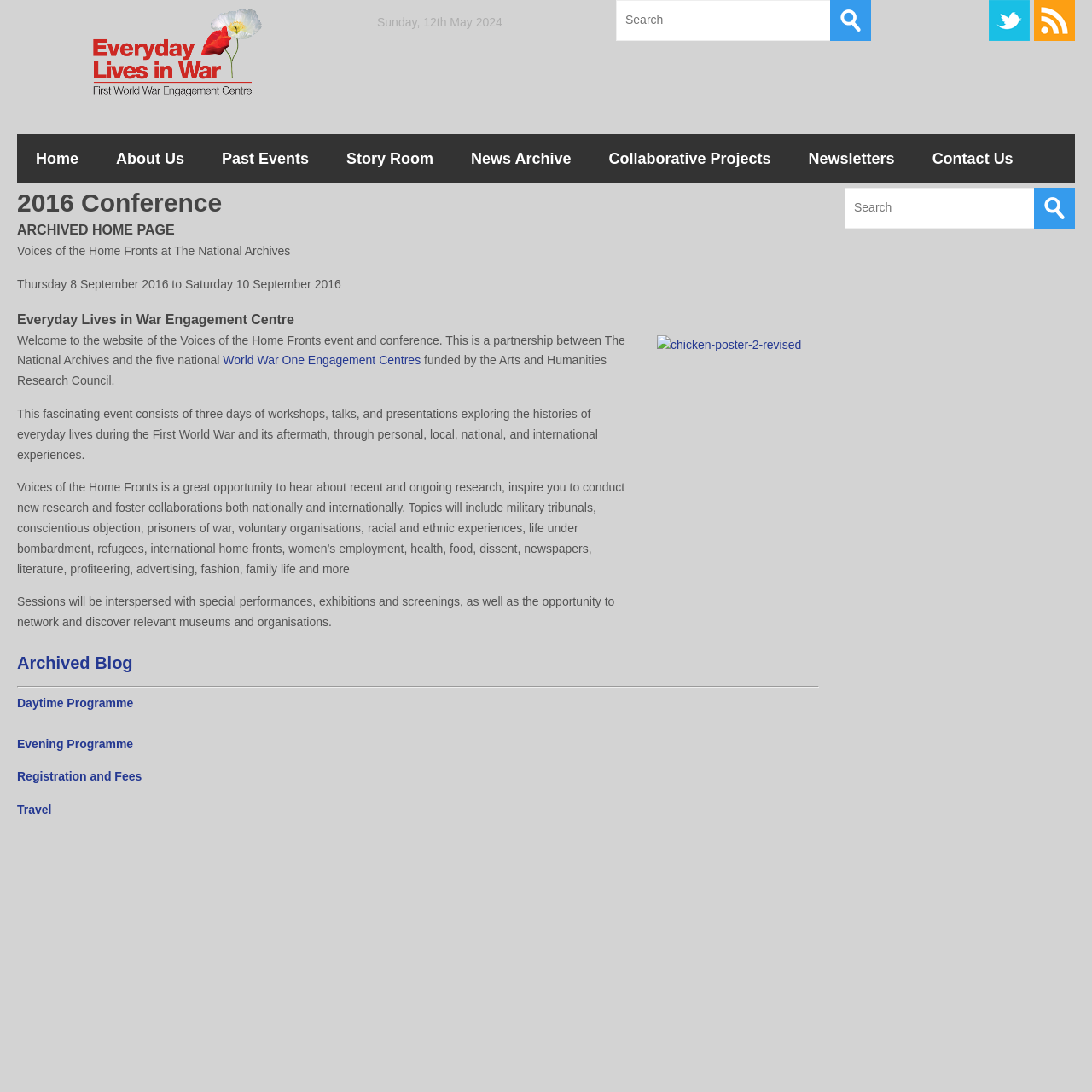Identify the bounding box coordinates of the part that should be clicked to carry out this instruction: "Go to the Home page".

[0.016, 0.123, 0.089, 0.168]